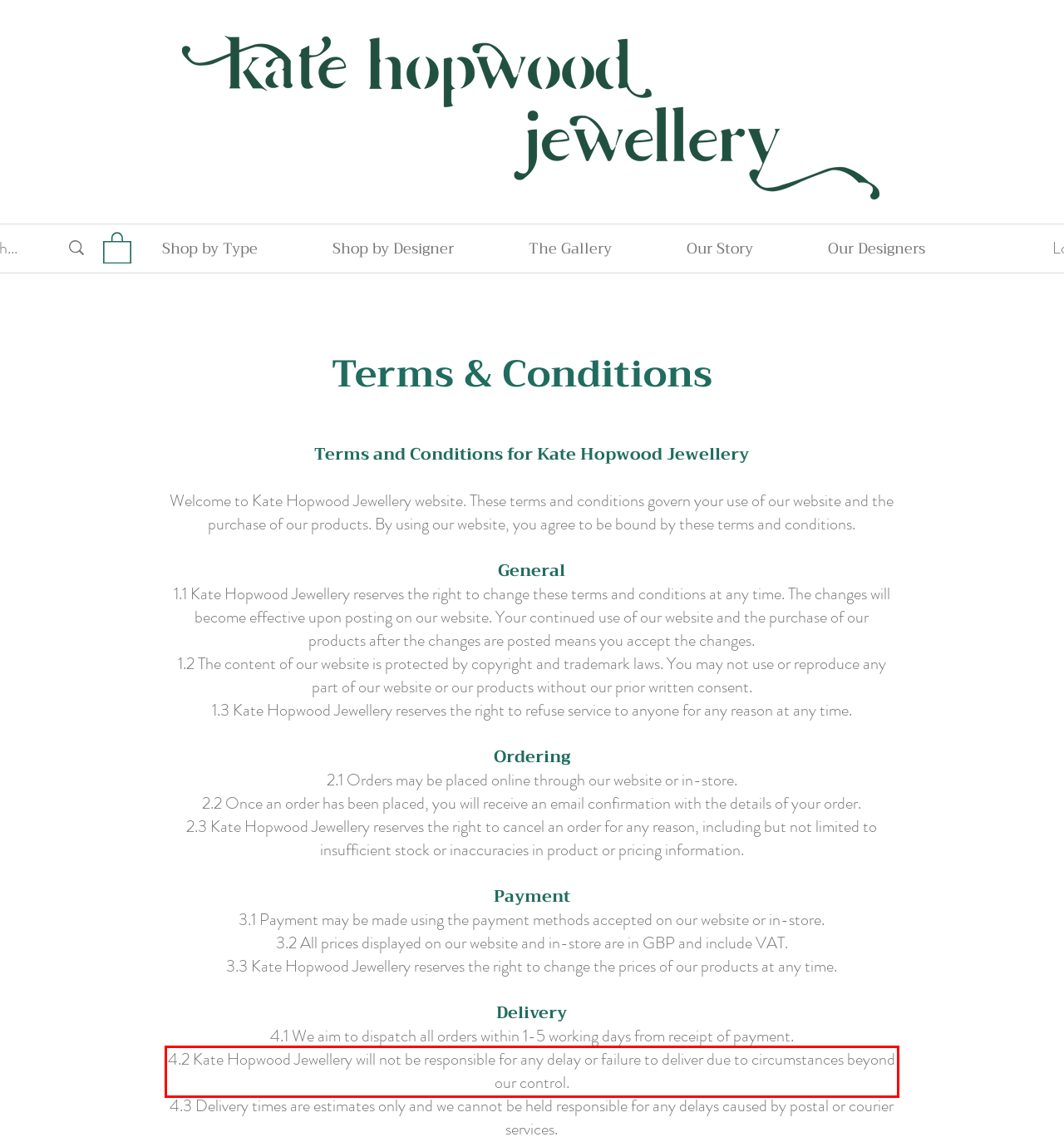Given a webpage screenshot, locate the red bounding box and extract the text content found inside it.

4.2 Kate Hopwood Jewellery will not be responsible for any delay or failure to deliver due to circumstances beyond our control.